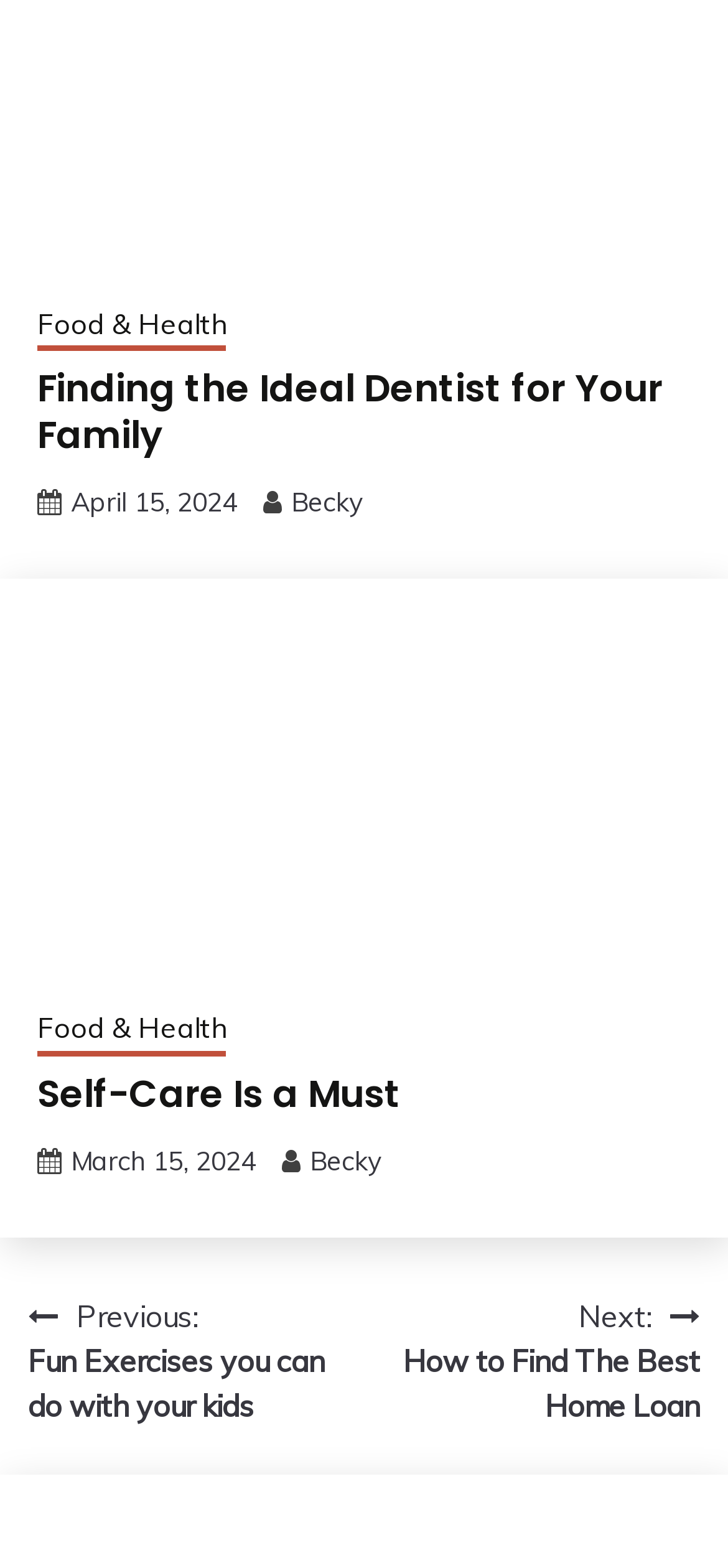Show me the bounding box coordinates of the clickable region to achieve the task as per the instruction: "Read the article 'Self-Care Is a Must'".

[0.051, 0.615, 0.949, 0.638]